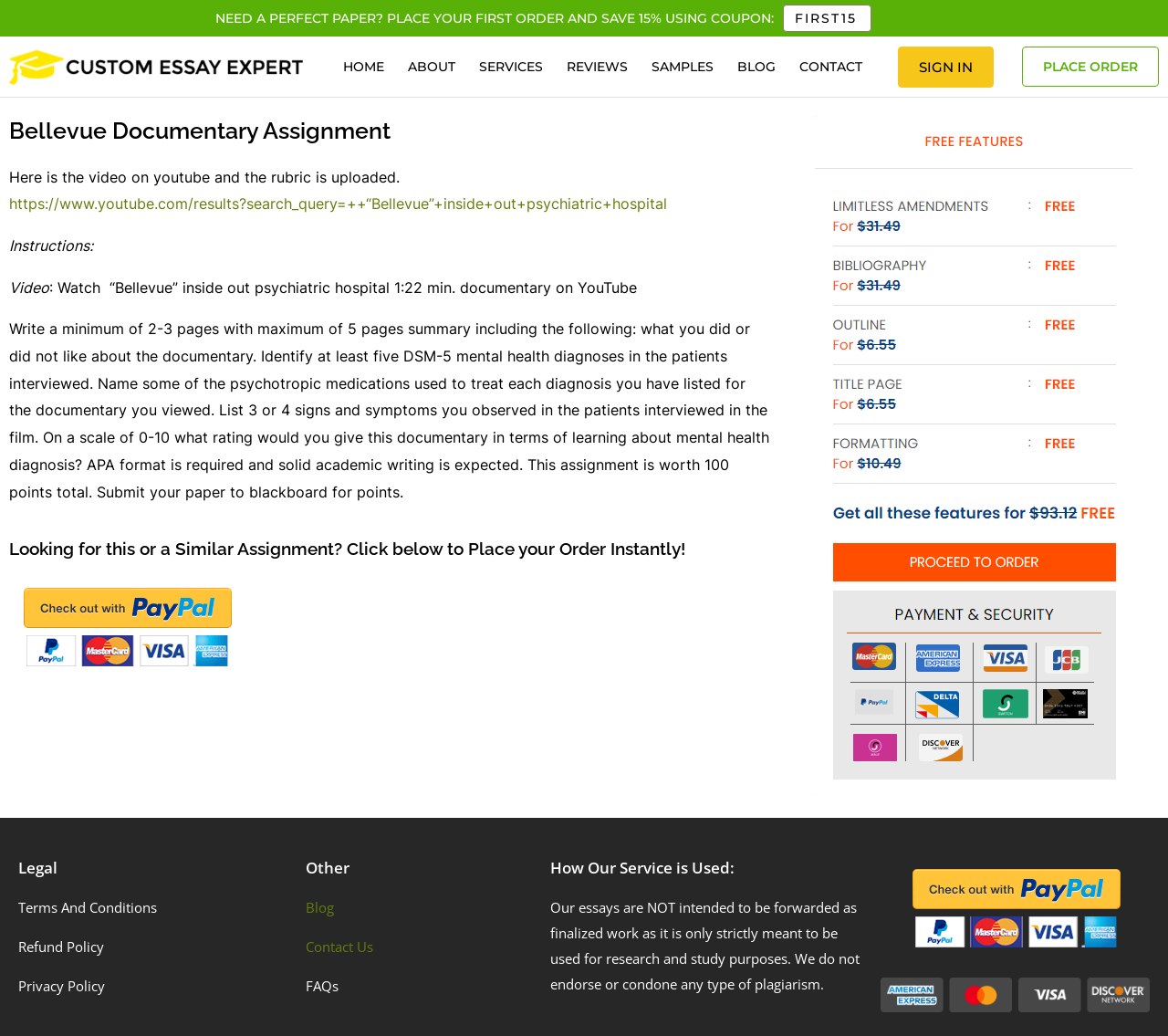Specify the bounding box coordinates of the element's area that should be clicked to execute the given instruction: "Visit the blog page". The coordinates should be four float numbers between 0 and 1, i.e., [left, top, right, bottom].

[0.262, 0.867, 0.286, 0.885]